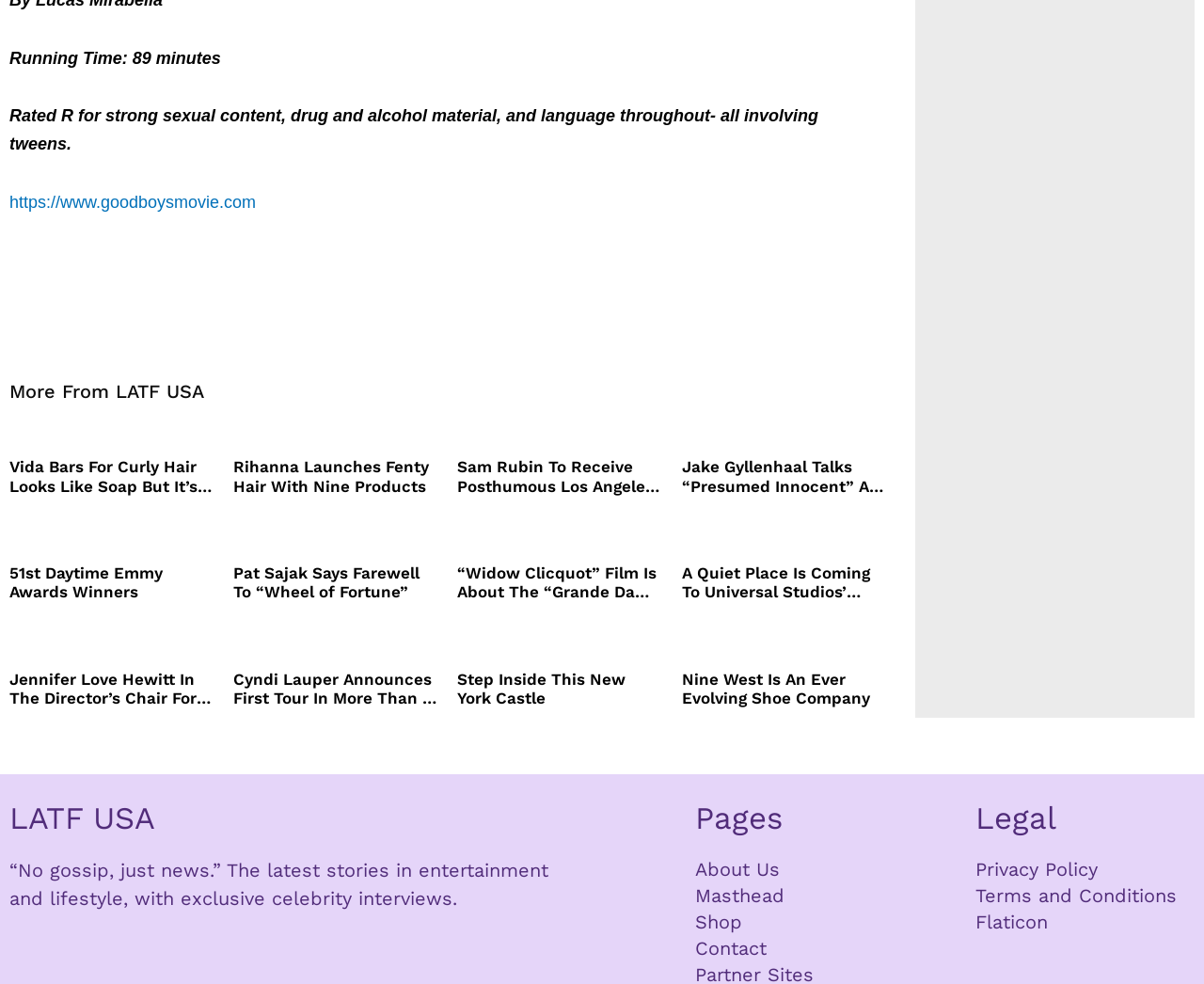Please locate the bounding box coordinates of the element that needs to be clicked to achieve the following instruction: "Visit the LATF USA homepage". The coordinates should be four float numbers between 0 and 1, i.e., [left, top, right, bottom].

[0.008, 0.811, 0.562, 0.851]